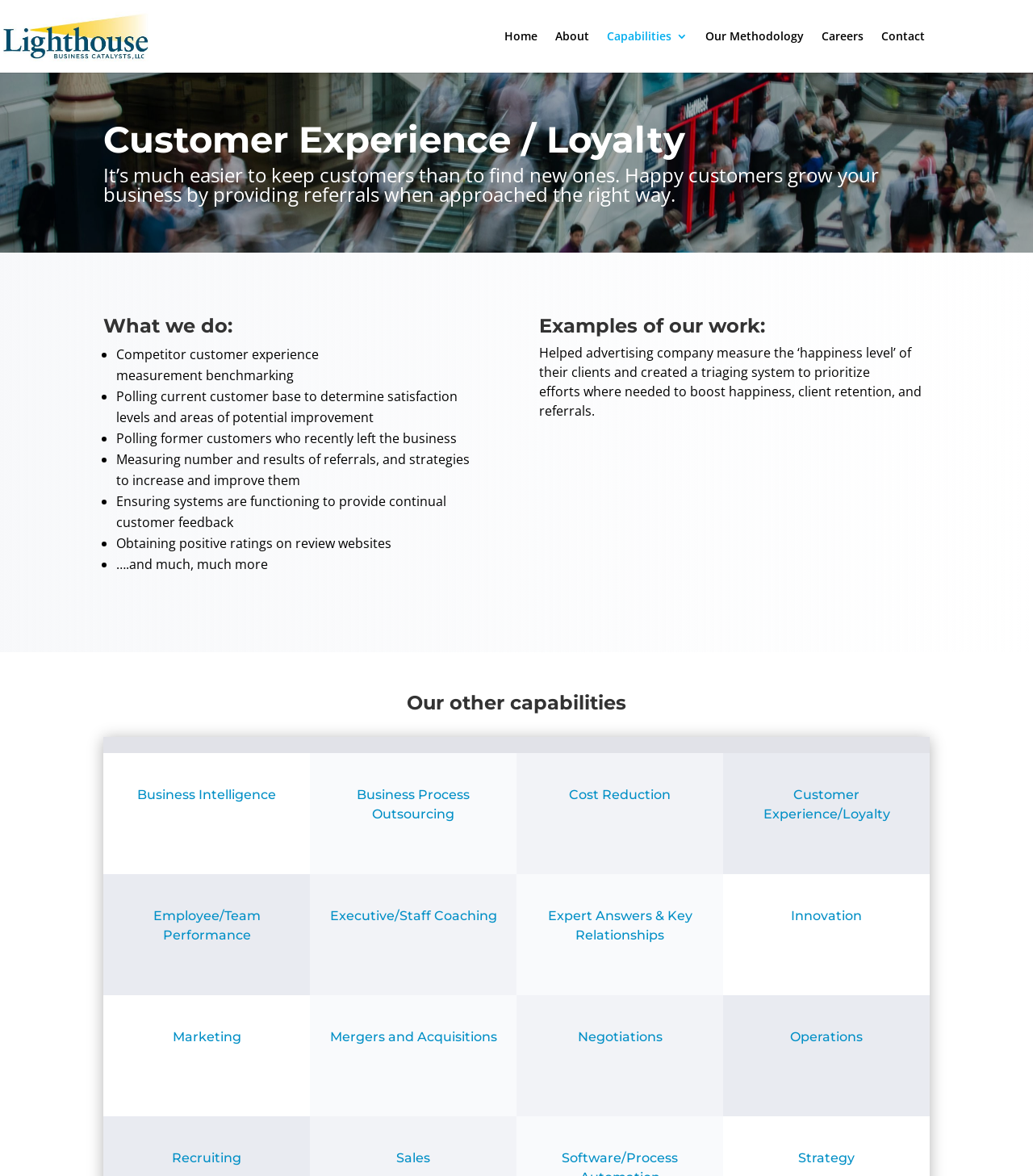Use the details in the image to answer the question thoroughly: 
What is the main focus of Lighthouse Business Catalysts?

Based on the webpage, the main focus of Lighthouse Business Catalysts is customer experience, as indicated by the heading 'Customer Experience / Loyalty' and the description 'It’s much easier to keep customers than to find new ones. Happy customers grow your business by providing referrals when approached the right way.'